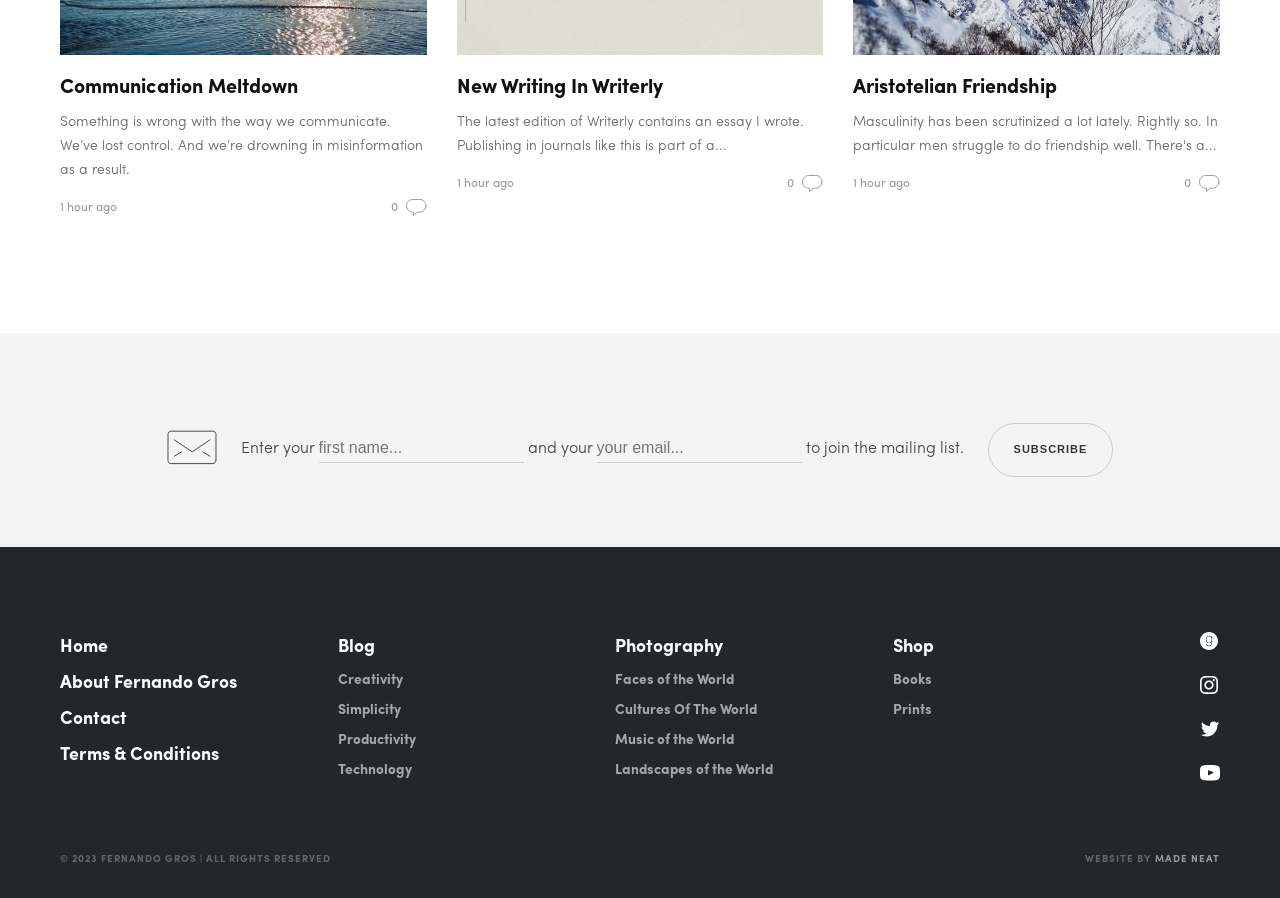Please answer the following question using a single word or phrase: What is the title of the first article?

Communication Meltdown